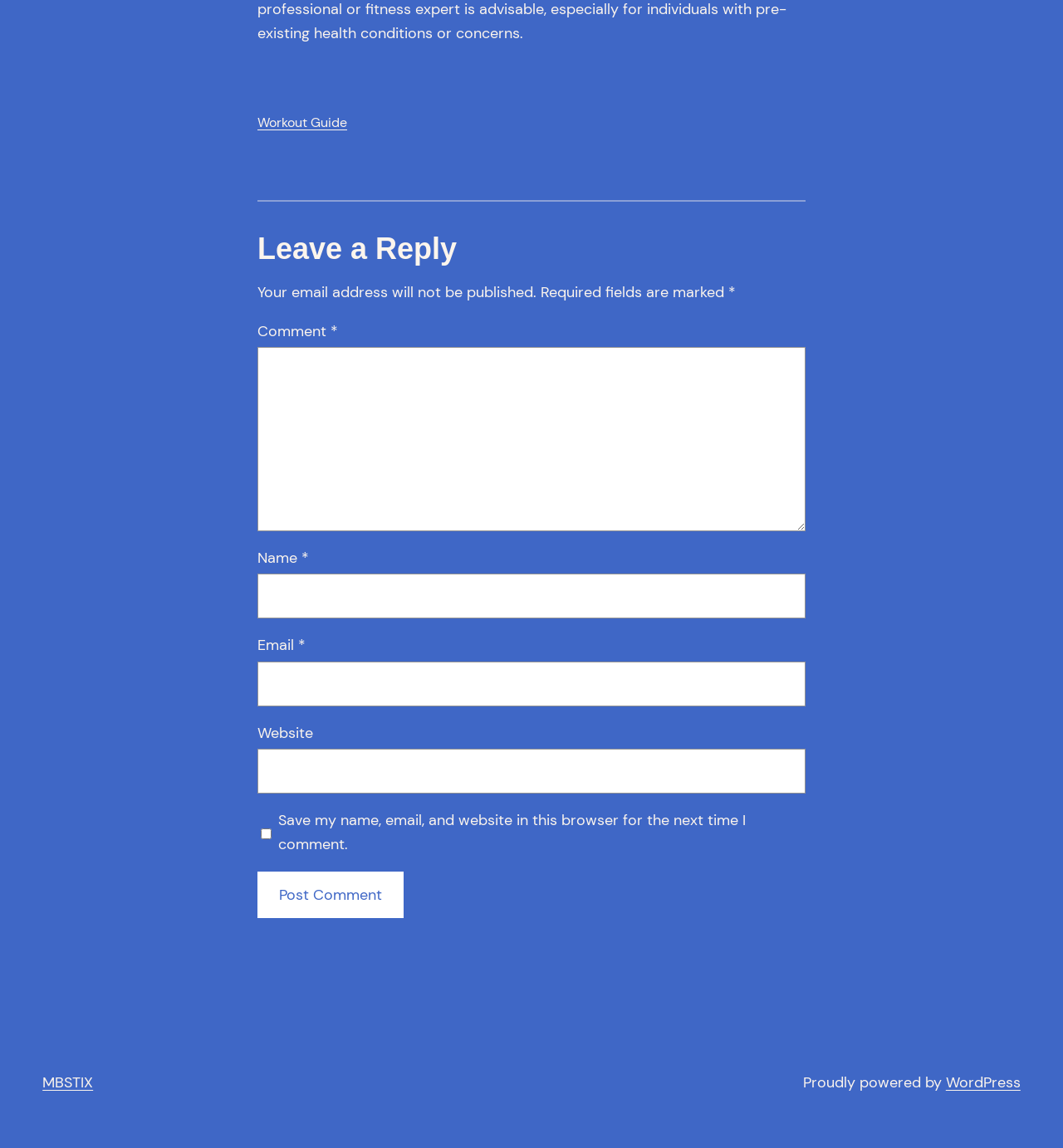What is the function of the checkbox?
Provide a detailed and well-explained answer to the question.

The checkbox is labeled 'Save my name, email, and website in this browser for the next time I comment.', which suggests that its function is to save the user's comment information for future use.